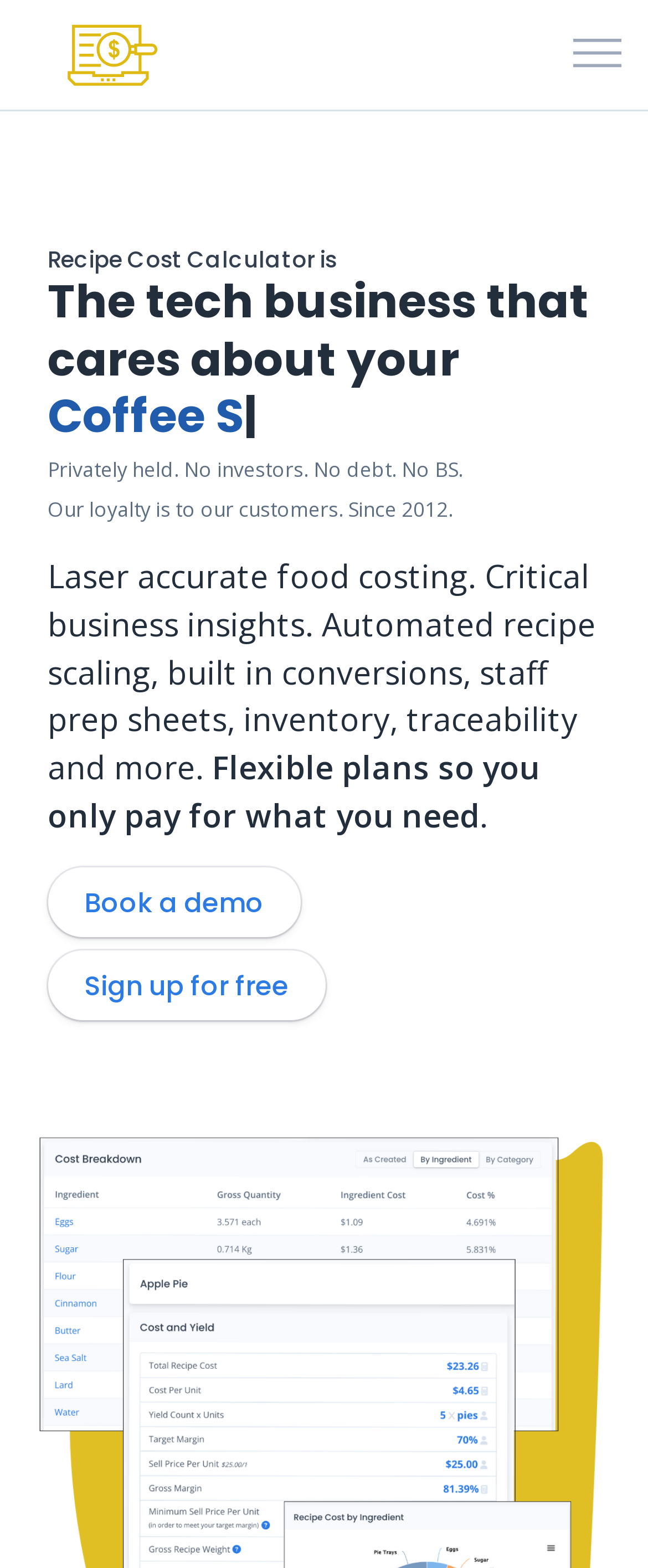What is the name of the business?
Provide a fully detailed and comprehensive answer to the question.

The name of the business can be found in the top-left corner of the webpage, where it says 'Recipe Cost Calculator' in a logo format, and also in the link 'Recipe Cost Calculator' with the same text.